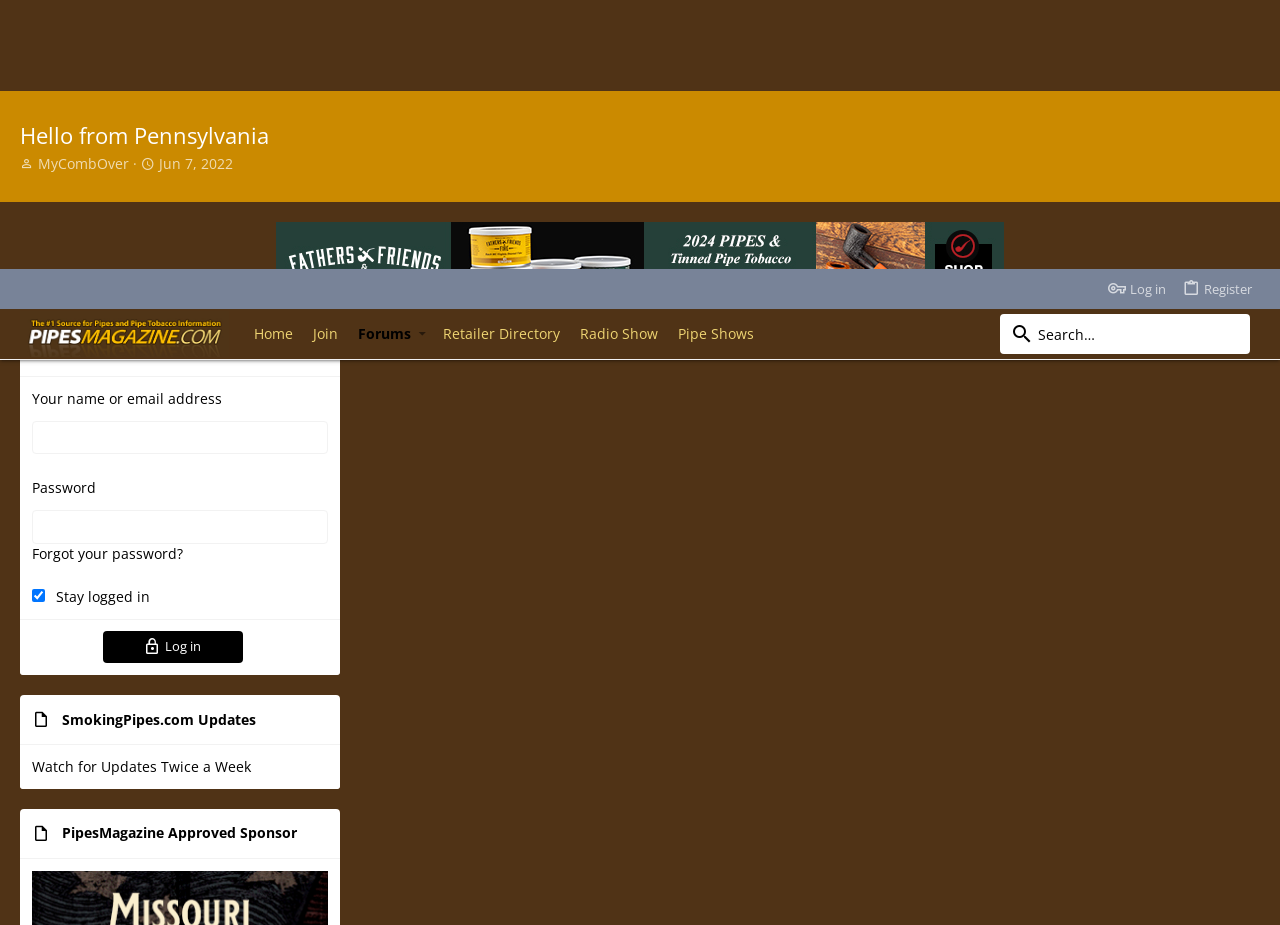What is the location of the user 'Ag®o'?
We need a detailed and exhaustive answer to the question. Please elaborate.

I found a description list element associated with the user 'Ag®o', which contains a detail with the text 'Pittsburgh, PA'. This suggests that the location of the user 'Ag®o' is Pittsburgh, PA.